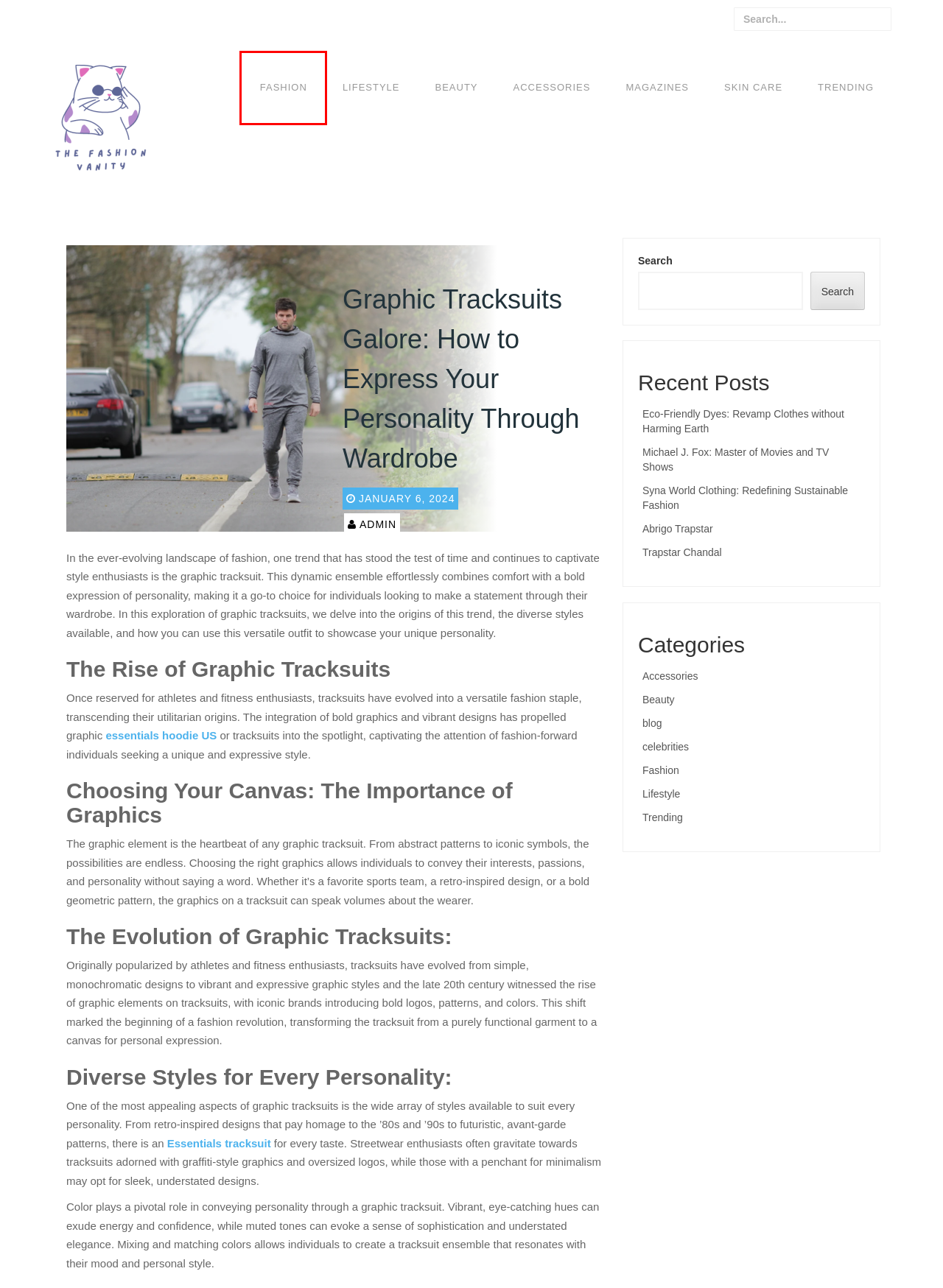Examine the screenshot of the webpage, which includes a red bounding box around an element. Choose the best matching webpage description for the page that will be displayed after clicking the element inside the red bounding box. Here are the candidates:
A. Accessories Archives - The Fashion Vanity
B. Trapstar Chandal Sale | Get Upto 30% off | Where To Buy Trapstar
C. Beauty Archives - The Fashion Vanity
D. The Fashion Vanity - Stylish Look!
E. celebrities Archives - The Fashion Vanity
F. Eco-Friendly Dyes: Revamp Clothes without Harming Earth | The Fashion Vanity
G. Fashion Archives - The Fashion Vanity
H. admin, Author at The Fashion Vanity

G